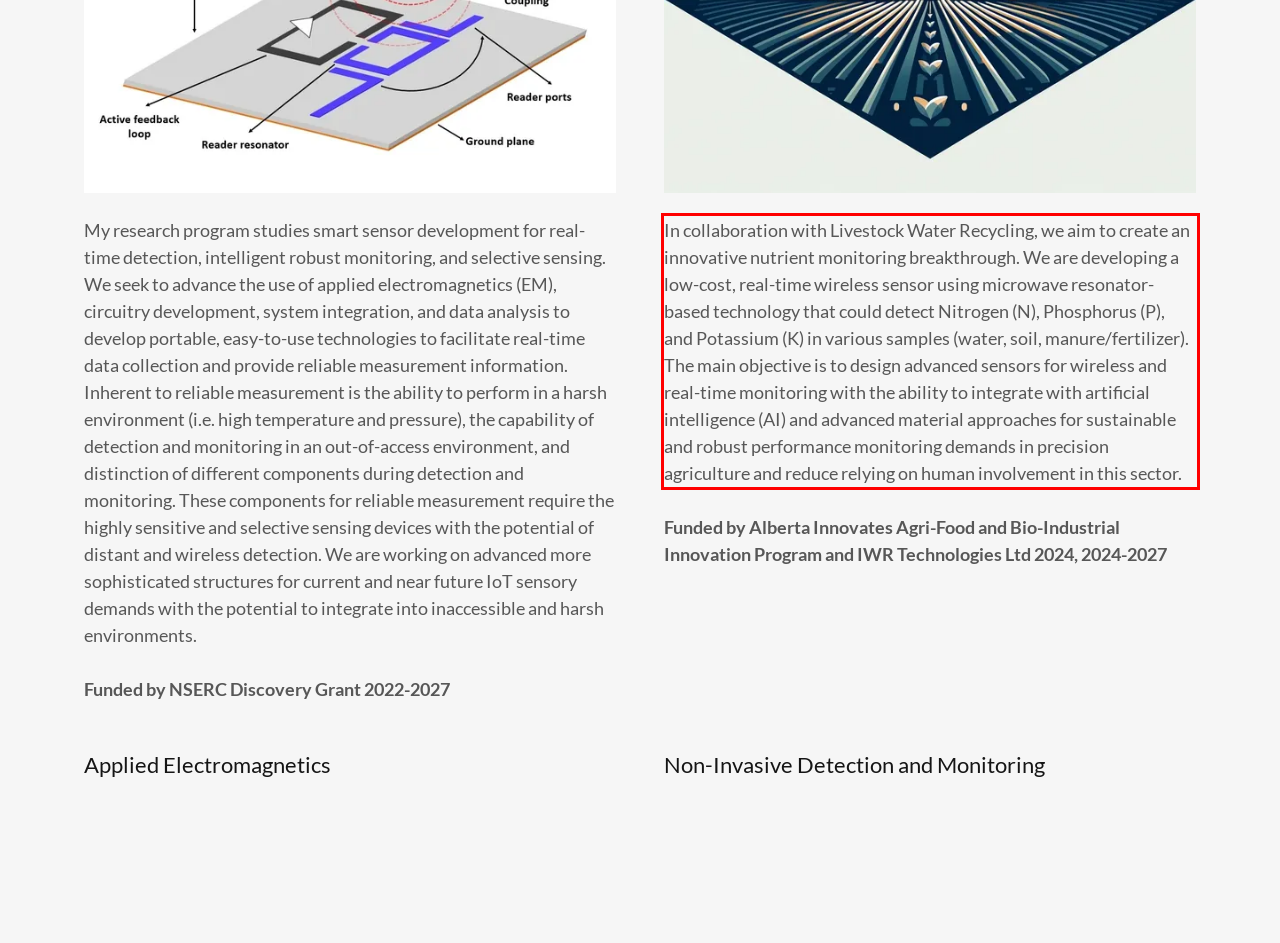Using OCR, extract the text content found within the red bounding box in the given webpage screenshot.

In collaboration with Livestock Water Recycling, we aim to create an innovative nutrient monitoring breakthrough. We are developing a low-cost, real-time wireless sensor using microwave resonator-based technology that could detect Nitrogen (N), Phosphorus (P), and Potassium (K) in various samples (water, soil, manure/fertilizer). The main objective is to design advanced sensors for wireless and real-time monitoring with the ability to integrate with artificial intelligence (AI) and advanced material approaches for sustainable and robust performance monitoring demands in precision agriculture and reduce relying on human involvement in this sector.